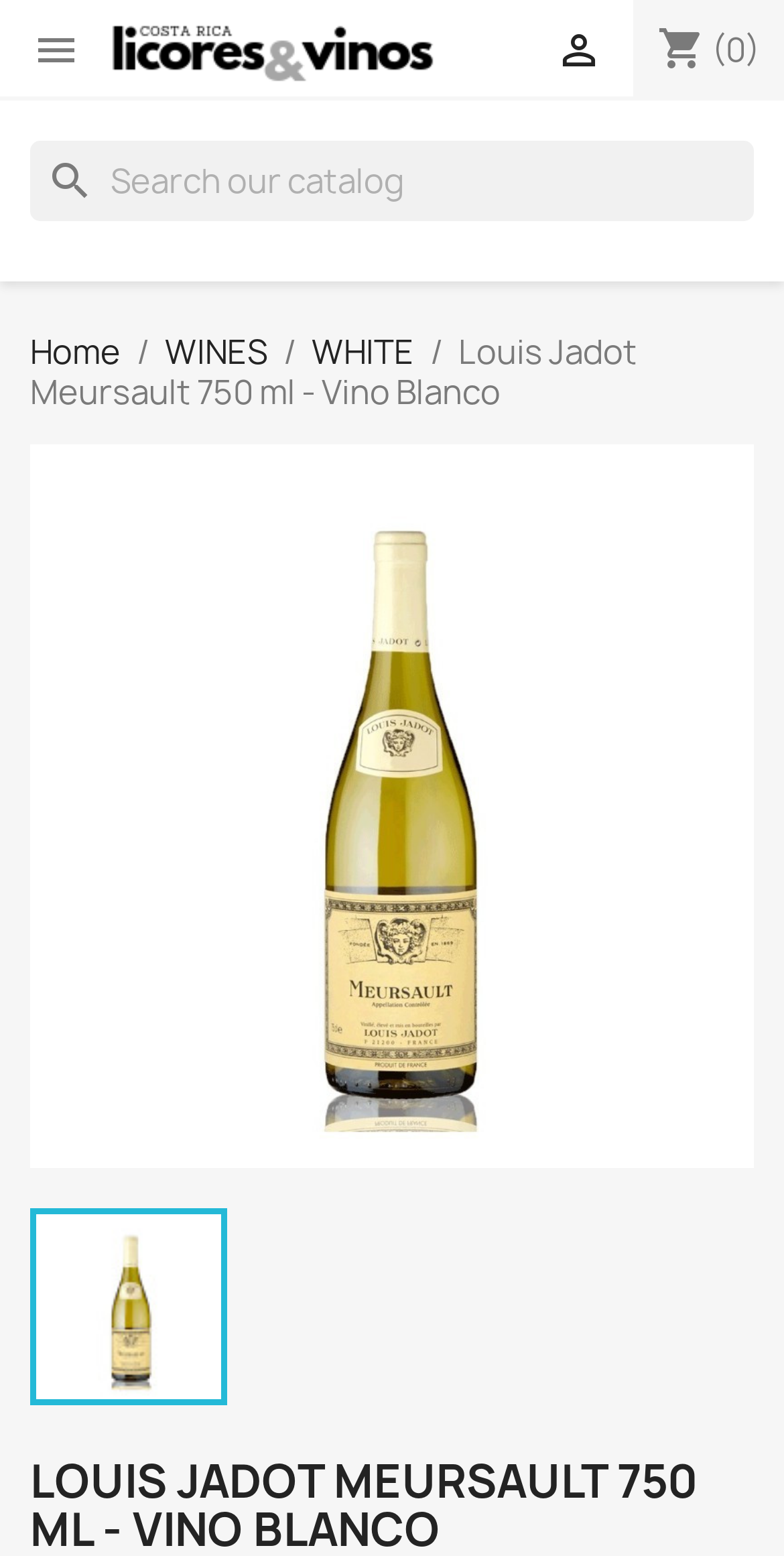What is the volume of the wine?
Carefully examine the image and provide a detailed answer to the question.

I found the answer by looking at the StaticText element with the text 'Louis Jadot Meursault 750 ml - Vino Blanco' which is located at the top of the page, and extracting the volume information from it.